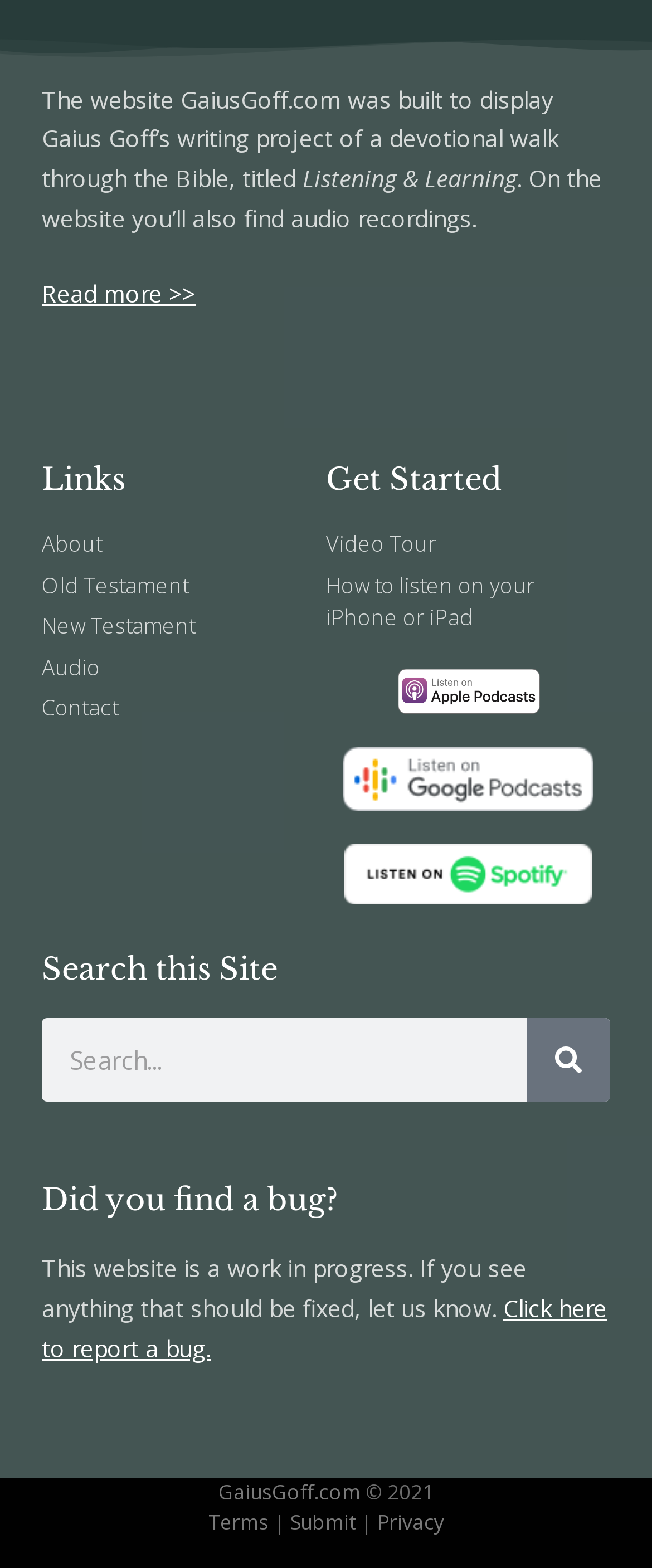Determine the bounding box coordinates for the UI element with the following description: "parent_node: Search name="s" placeholder="Search..."". The coordinates should be four float numbers between 0 and 1, represented as [left, top, right, bottom].

[0.064, 0.649, 0.808, 0.702]